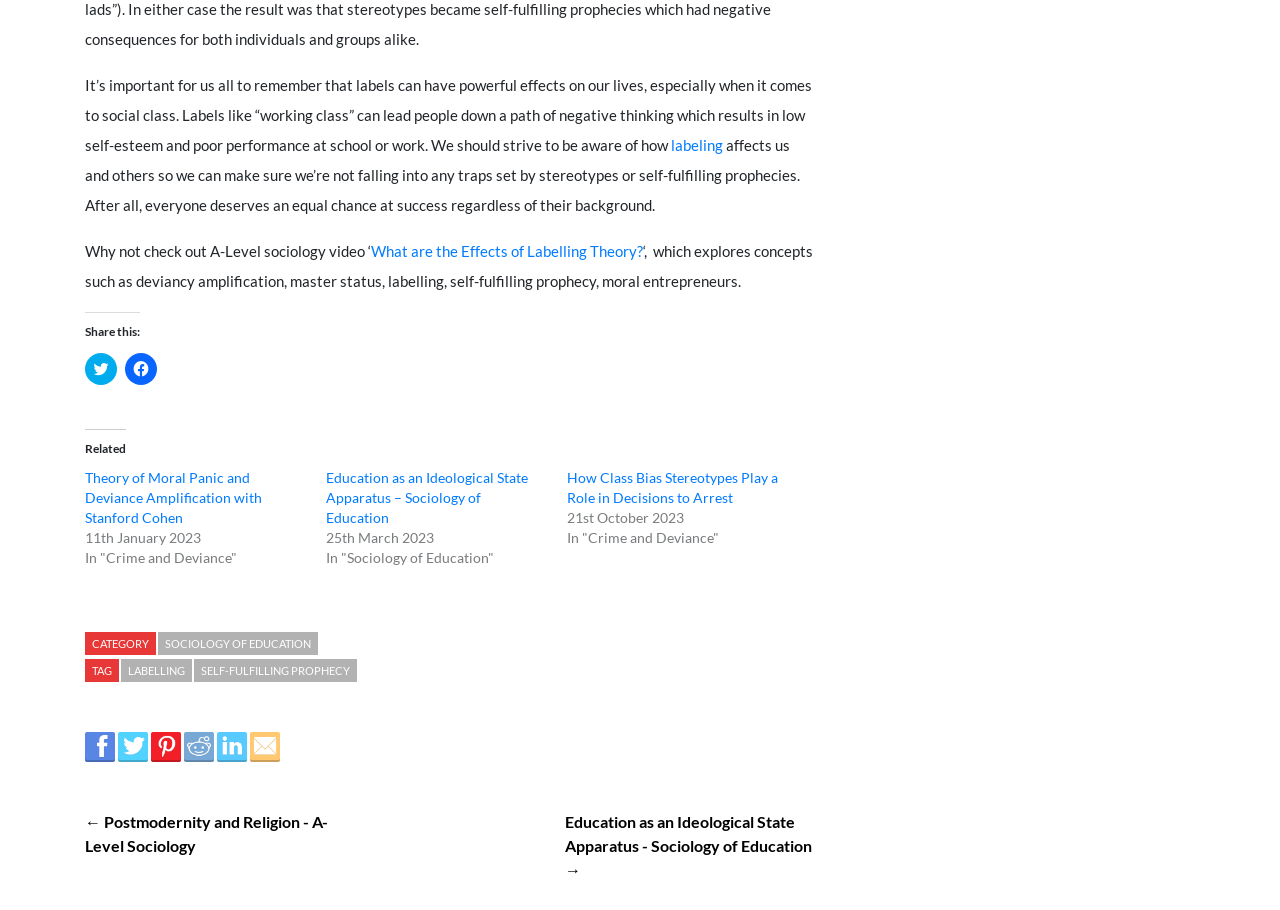Find the bounding box coordinates for the HTML element specified by: "Sociology of Education".

[0.123, 0.695, 0.248, 0.72]